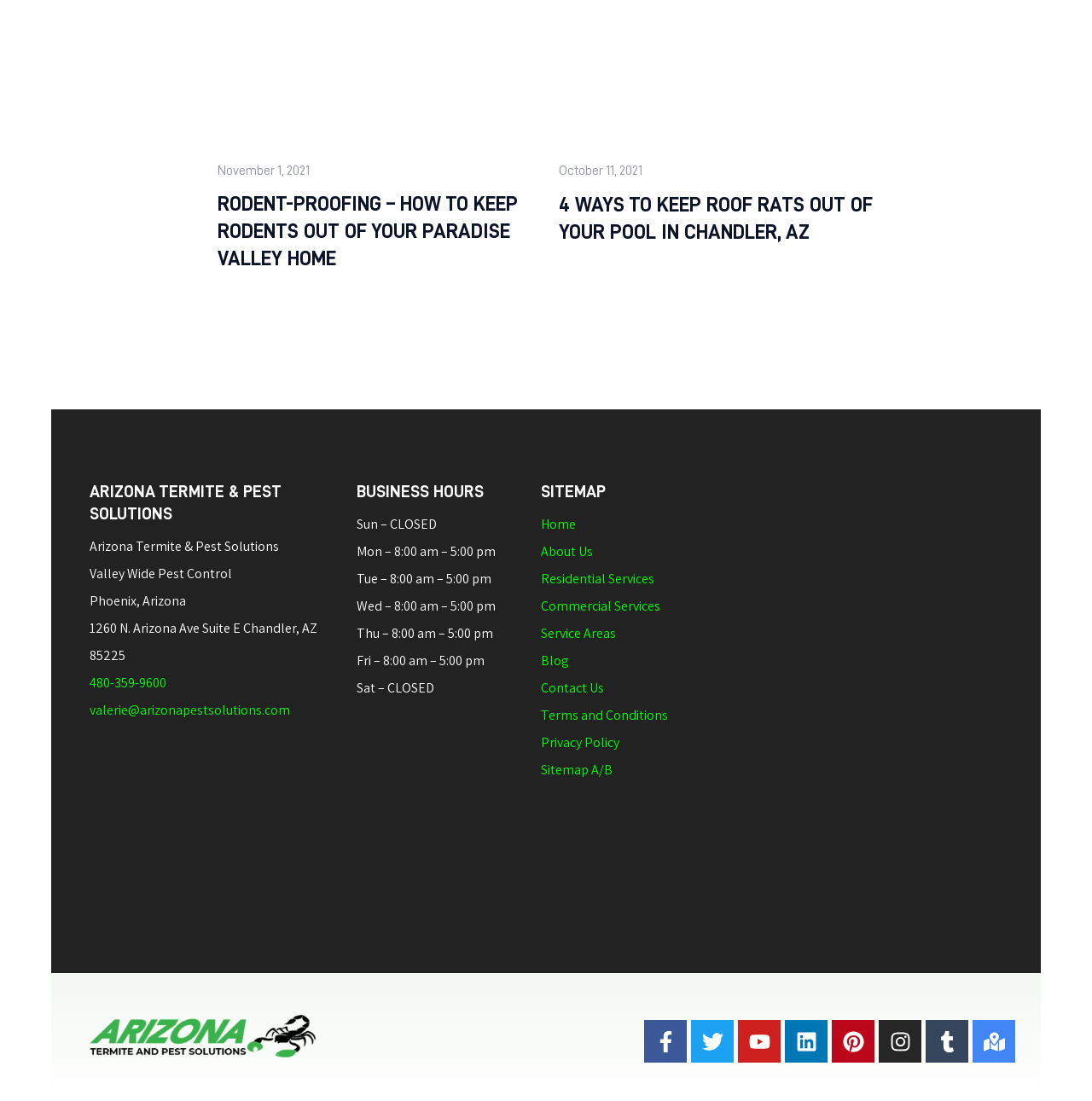Using the webpage screenshot and the element description Drinks, determine the bounding box coordinates. Specify the coordinates in the format (top-left x, top-left y, bottom-right x, bottom-right y) with values ranging from 0 to 1.

None